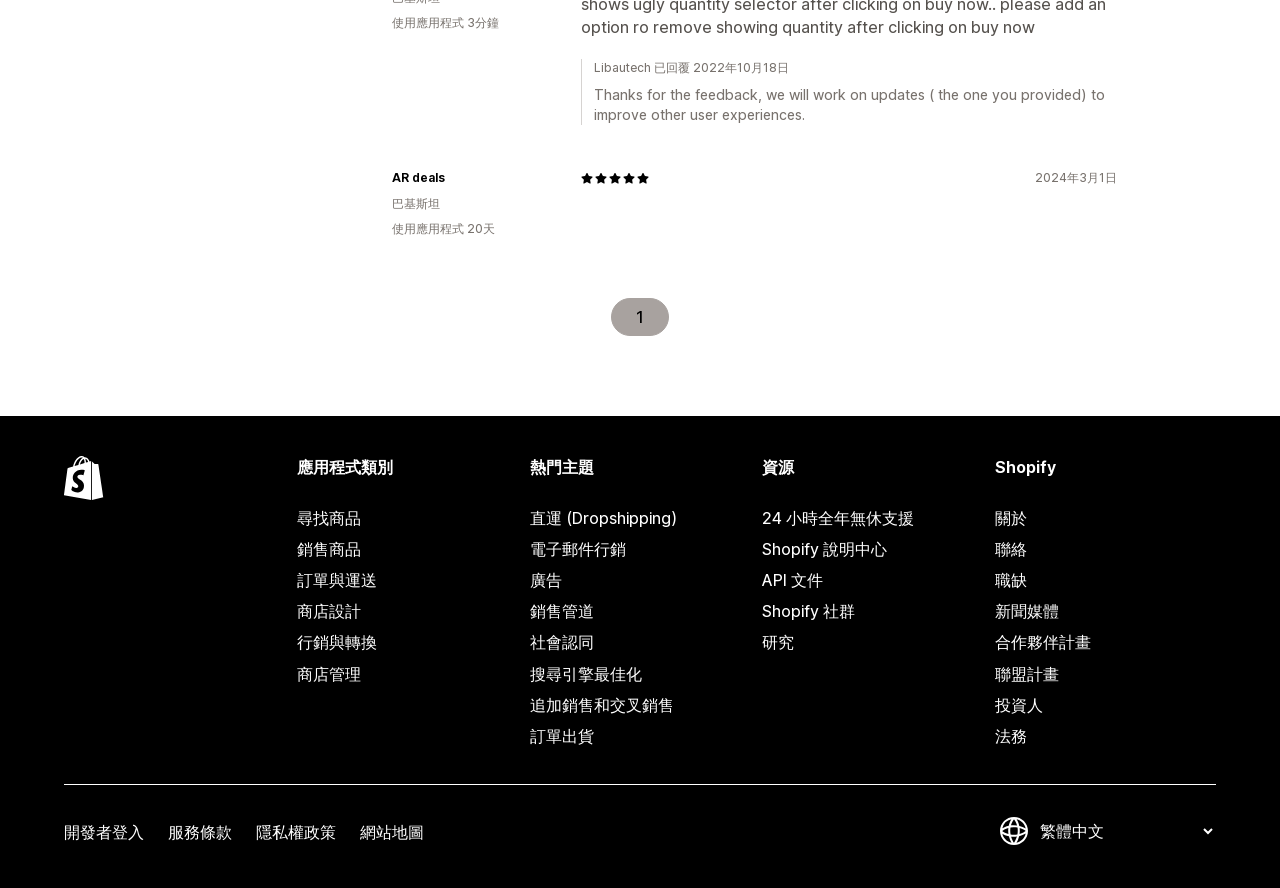Using the provided element description: "直運 (Dropshipping)", determine the bounding box coordinates of the corresponding UI element in the screenshot.

[0.414, 0.566, 0.586, 0.601]